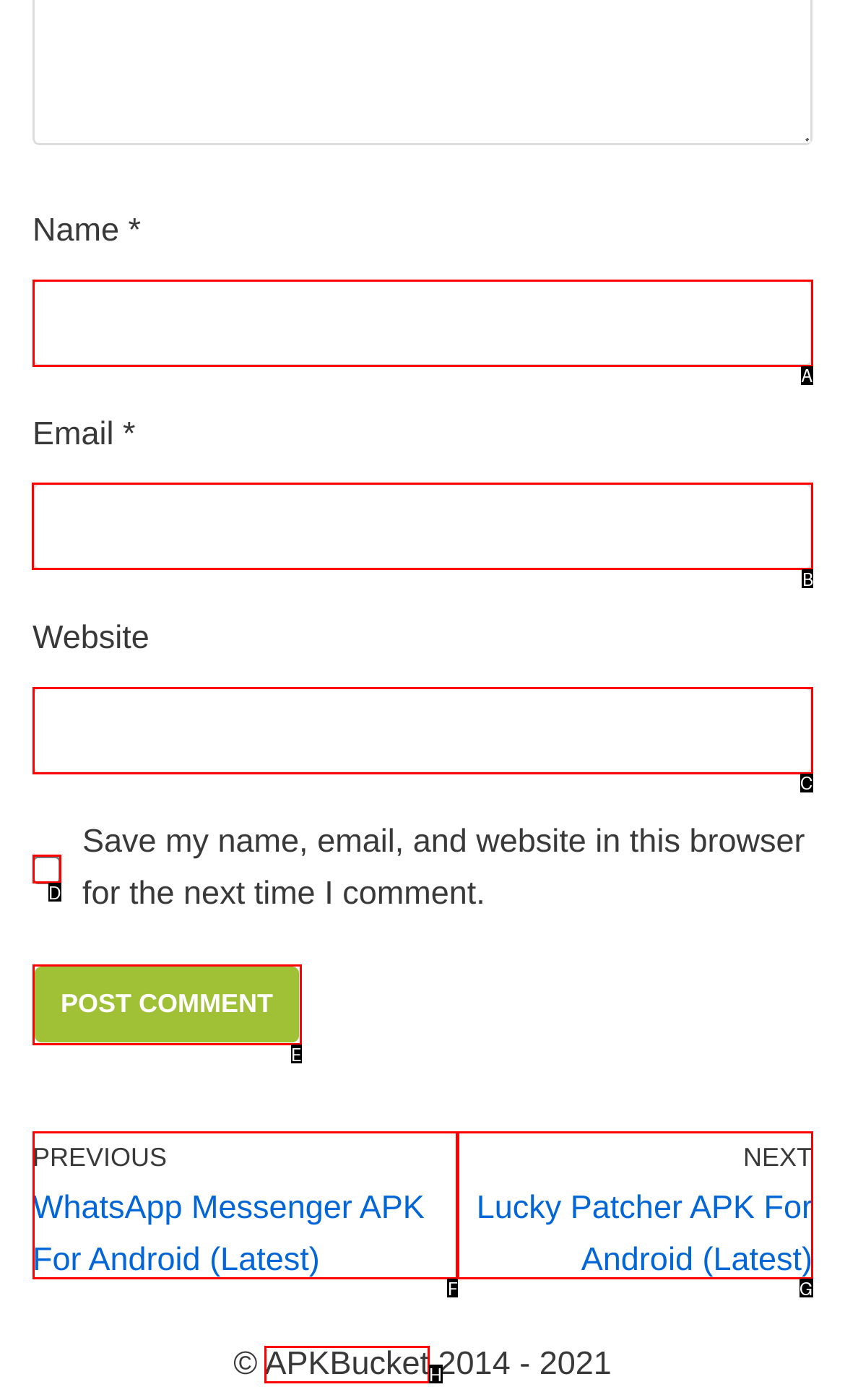Point out which UI element to click to complete this task: Input your email
Answer with the letter corresponding to the right option from the available choices.

B